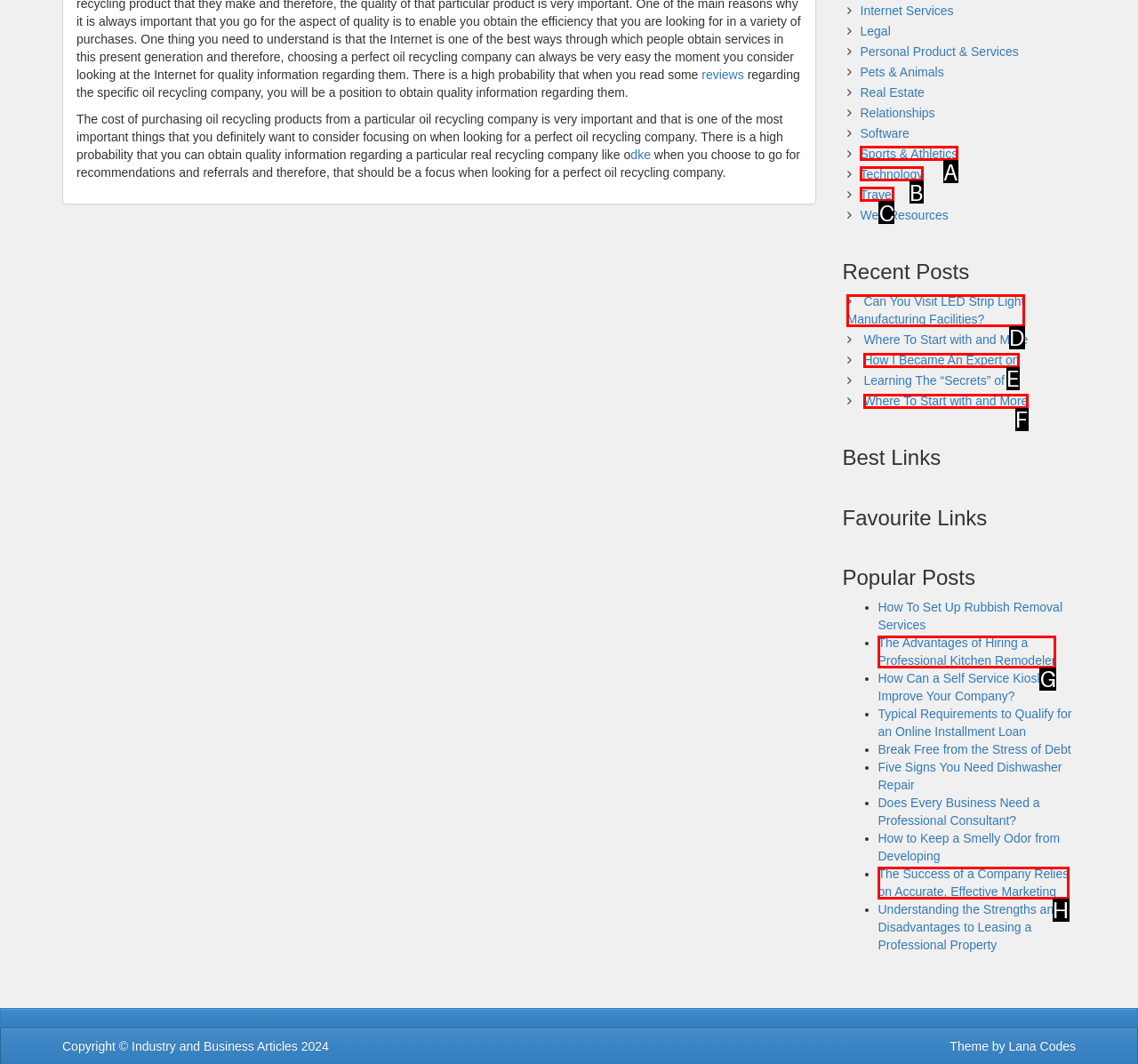Using the description: Technology
Identify the letter of the corresponding UI element from the choices available.

B